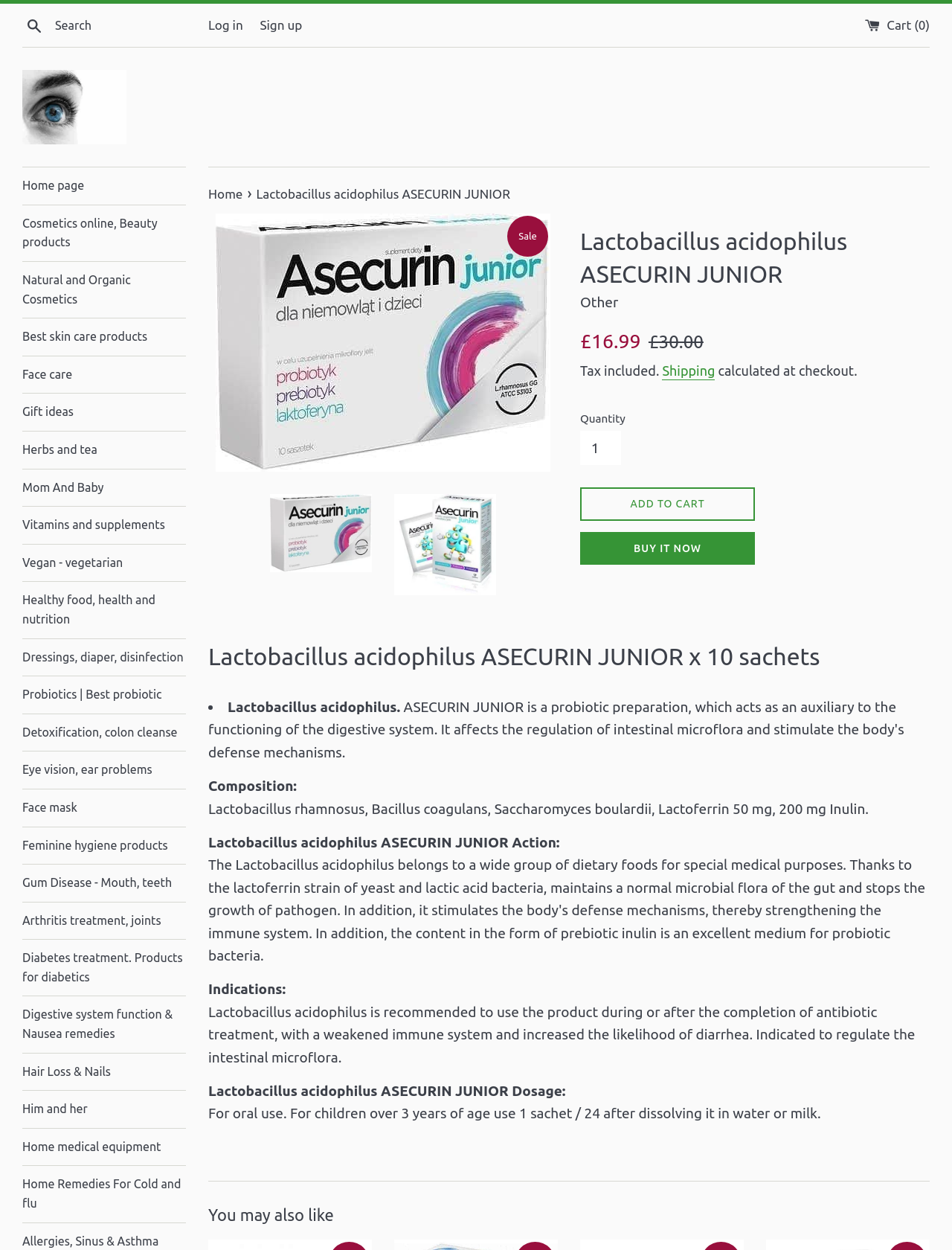Answer the question below with a single word or a brief phrase: 
What is the location of the company ELIVERA?

London, UK